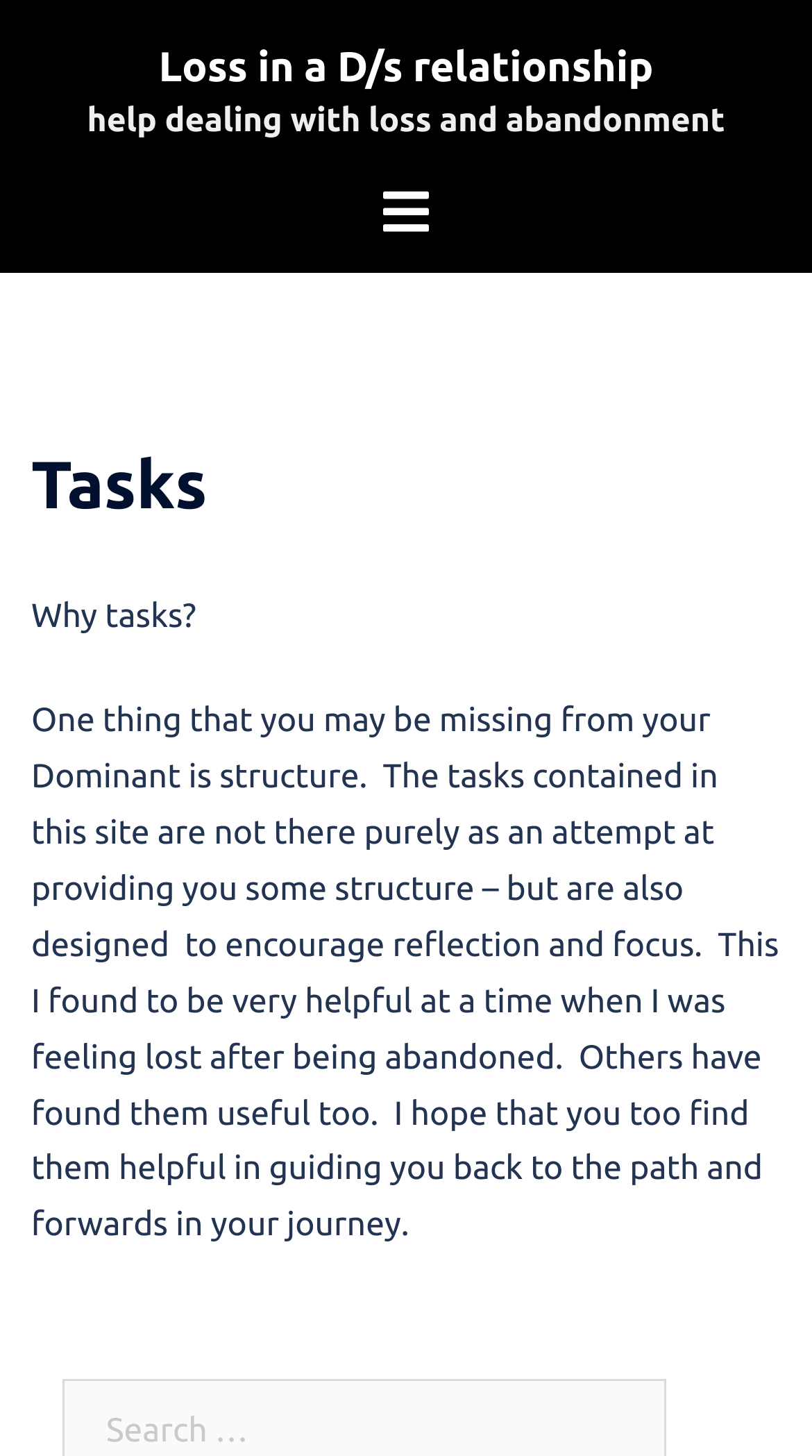Locate the bounding box of the UI element described by: "Loss in a D/s relationship" in the given webpage screenshot.

[0.195, 0.029, 0.805, 0.062]